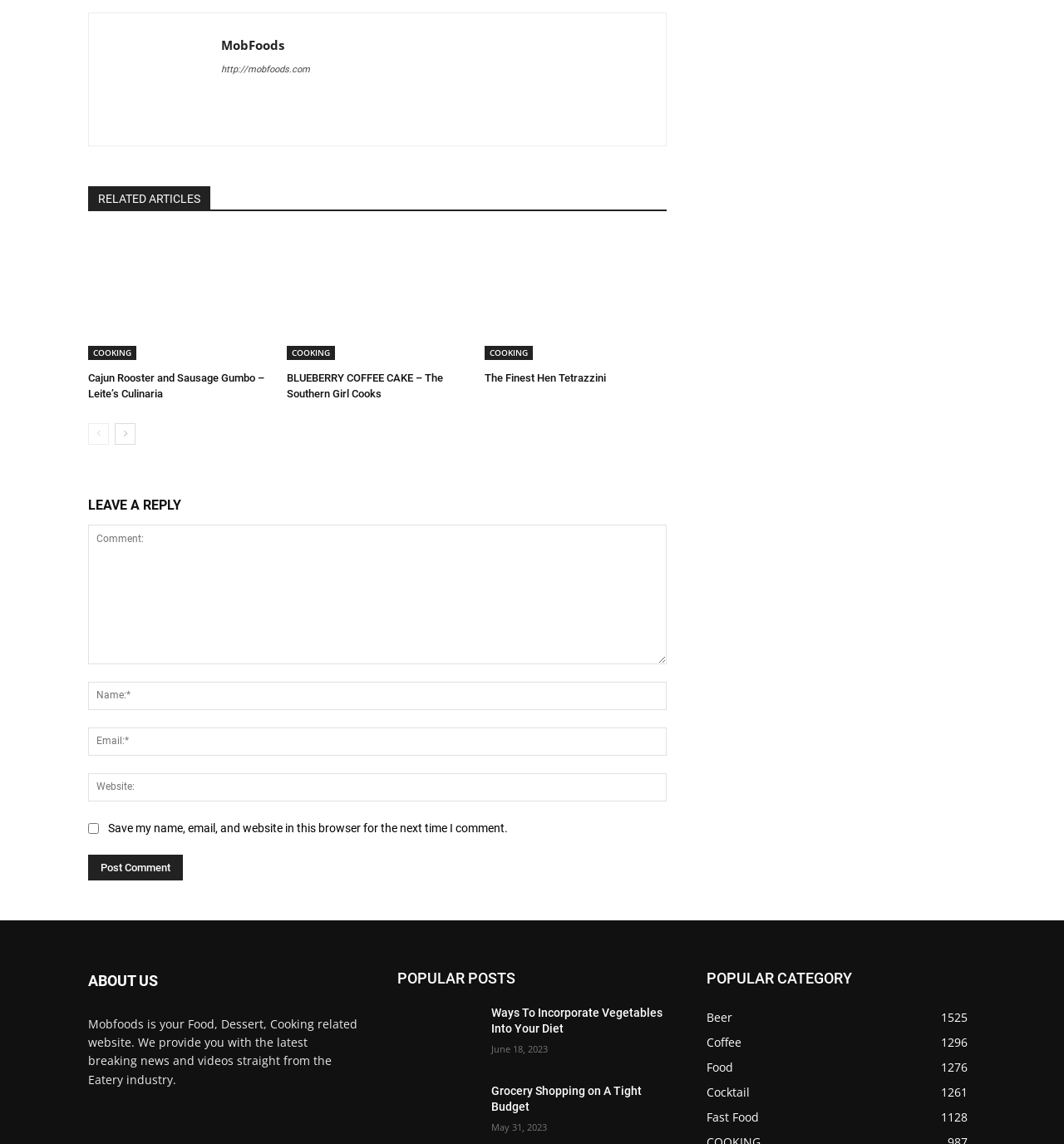Please determine the bounding box coordinates for the element that should be clicked to follow these instructions: "Click on the 'next-page' link".

[0.108, 0.37, 0.127, 0.389]